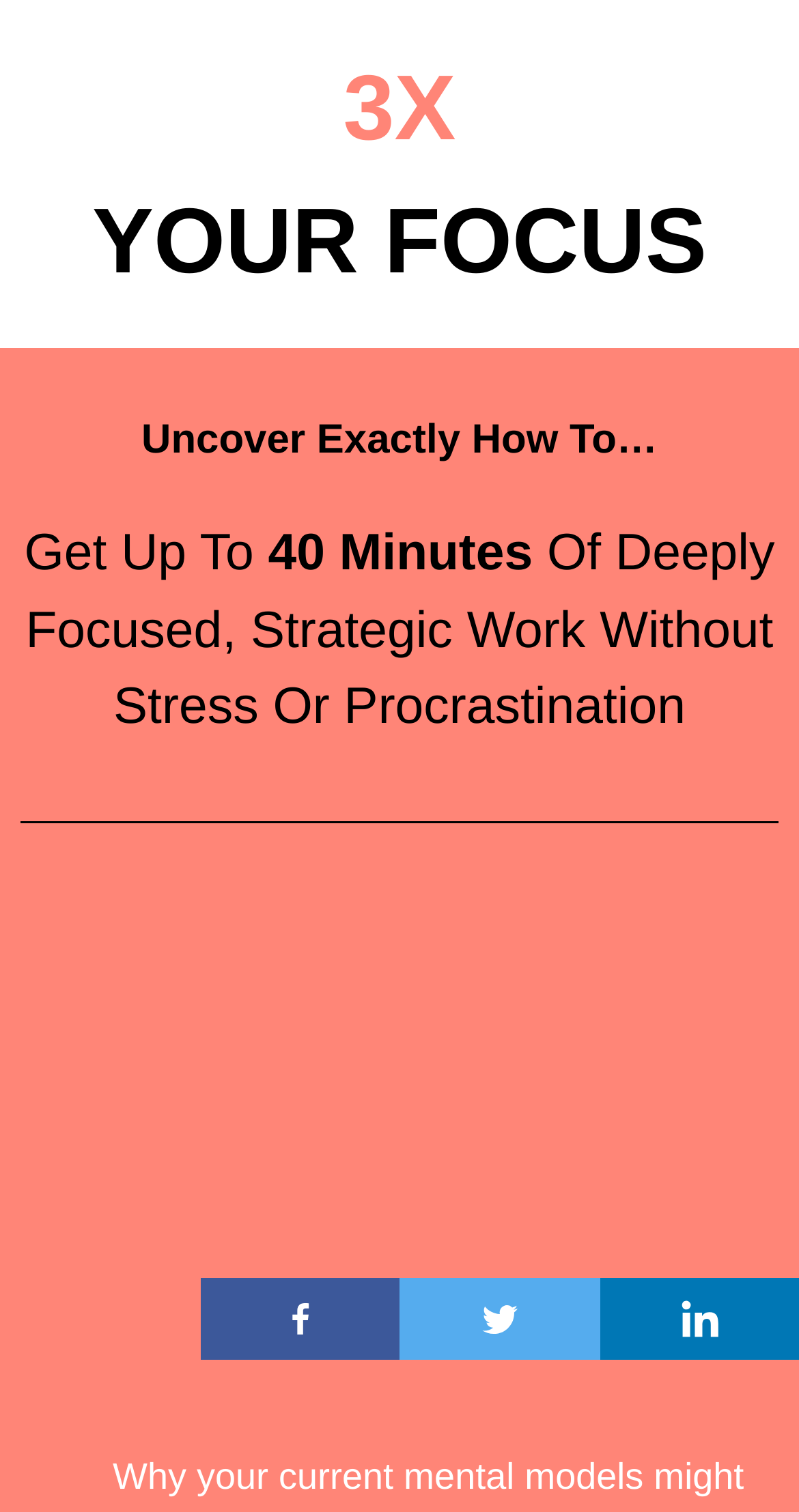Observe the image and answer the following question in detail: How many social media links are available?

I examined the webpage structure and found three social media links, namely Facebook, Twitter, and Linkedin, located at the bottom of the page.